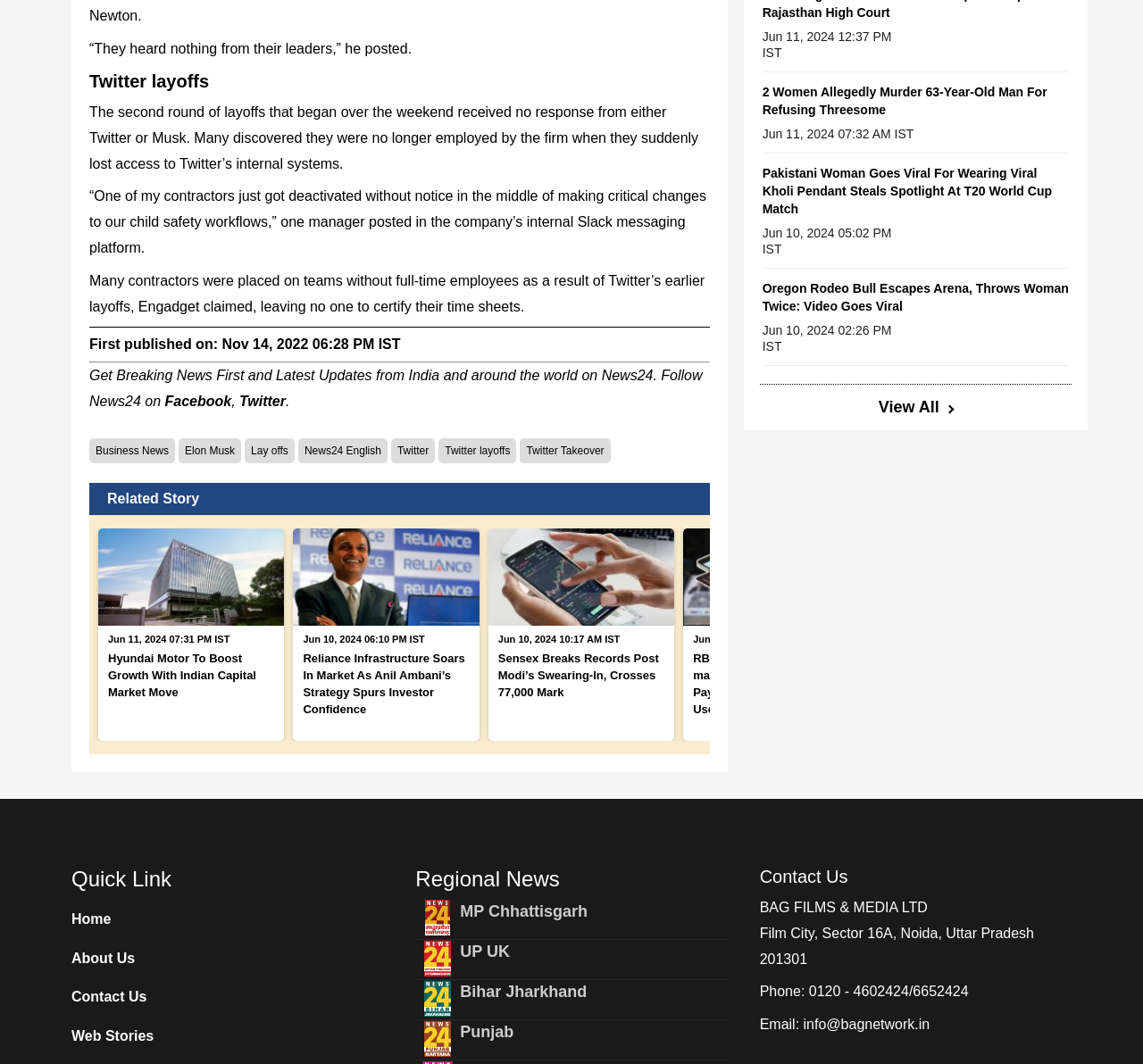Provide a short answer using a single word or phrase for the following question: 
What is the date of the first published news article?

Nov 14, 2022